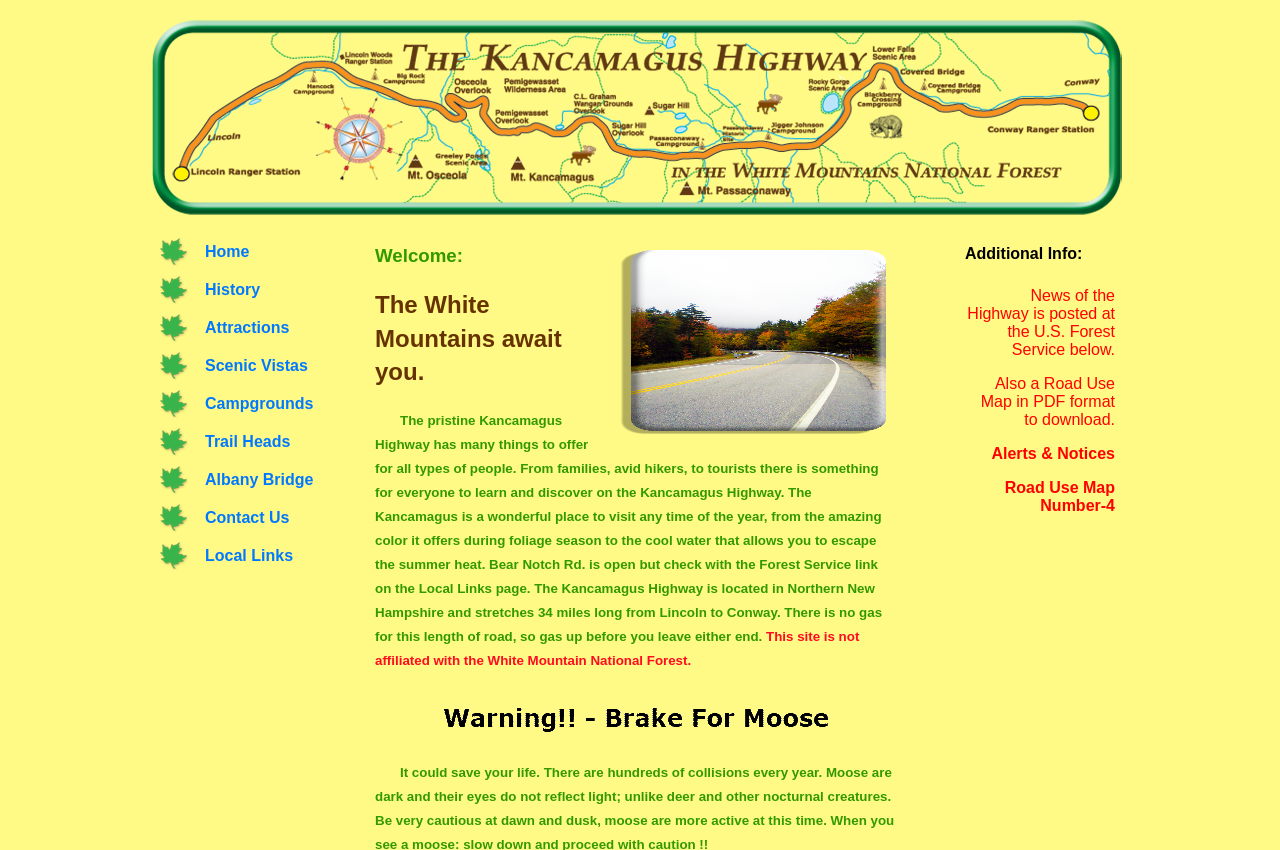Please predict the bounding box coordinates of the element's region where a click is necessary to complete the following instruction: "Click the Home link". The coordinates should be represented by four float numbers between 0 and 1, i.e., [left, top, right, bottom].

[0.117, 0.274, 0.281, 0.319]